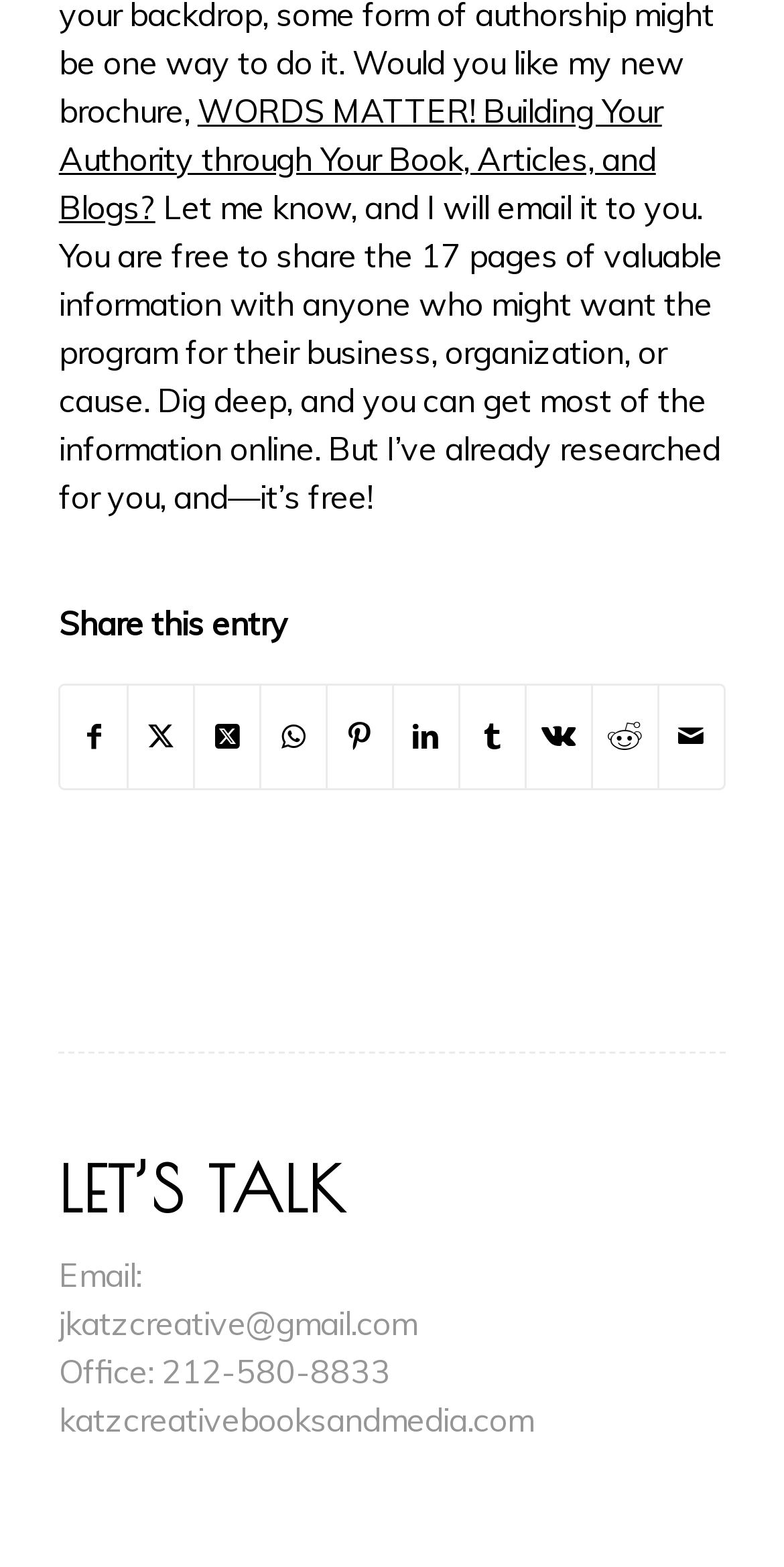Locate the bounding box coordinates of the segment that needs to be clicked to meet this instruction: "Visit the website".

[0.075, 0.893, 0.68, 0.919]